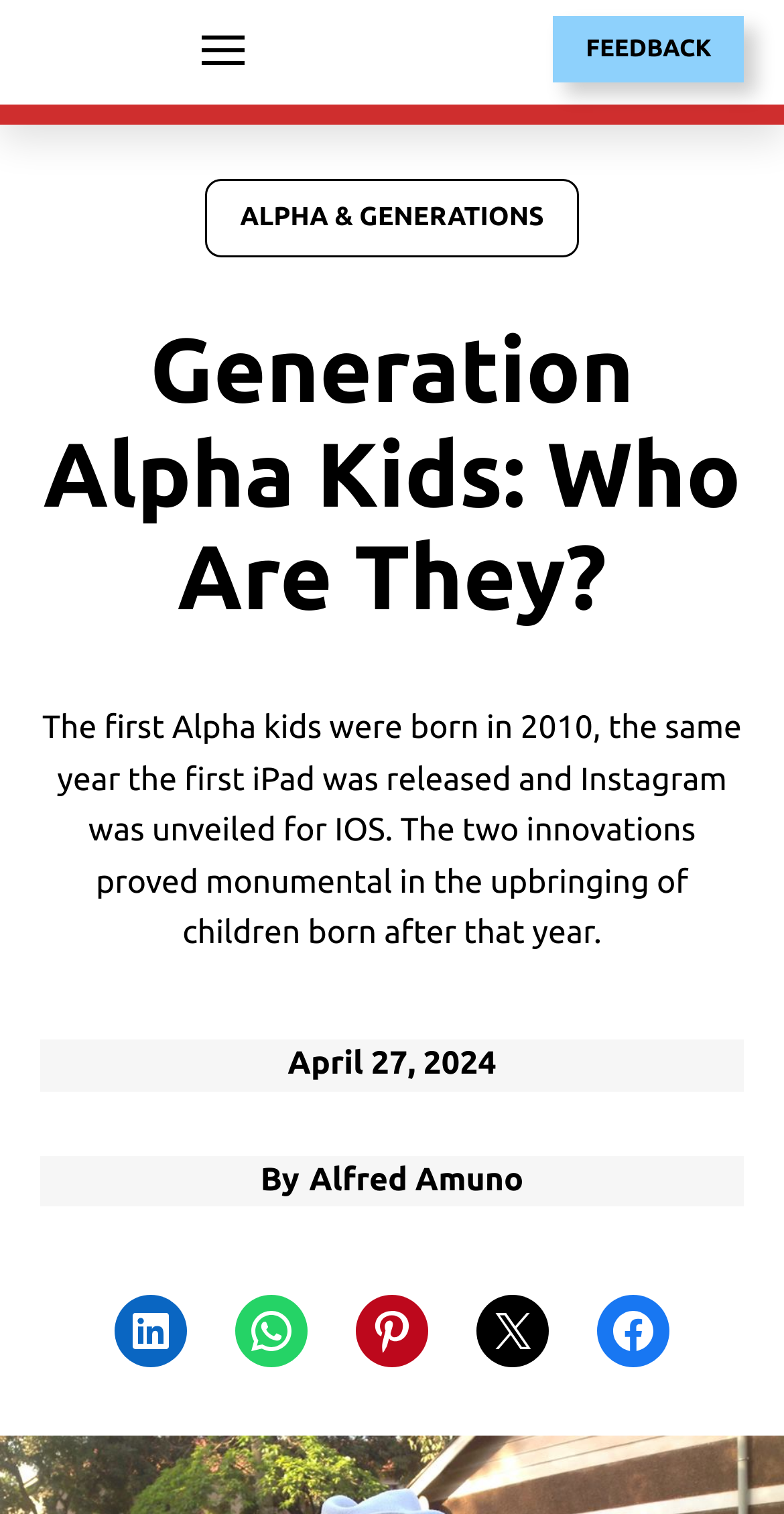Who wrote the article?
Using the information from the image, give a concise answer in one word or a short phrase.

Alfred Amuno